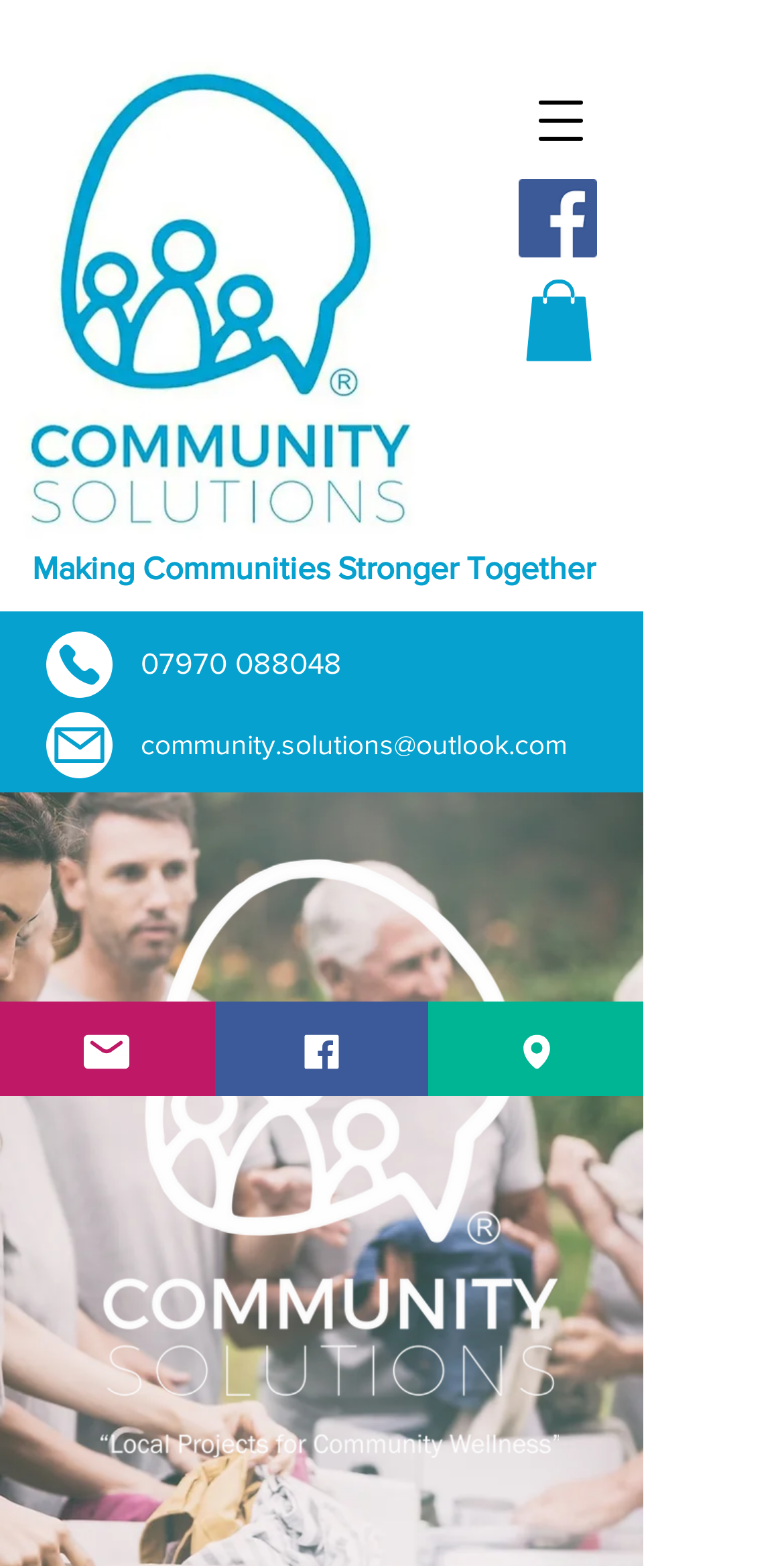How many navigation menu items are there?
Based on the screenshot, provide a one-word or short-phrase response.

3